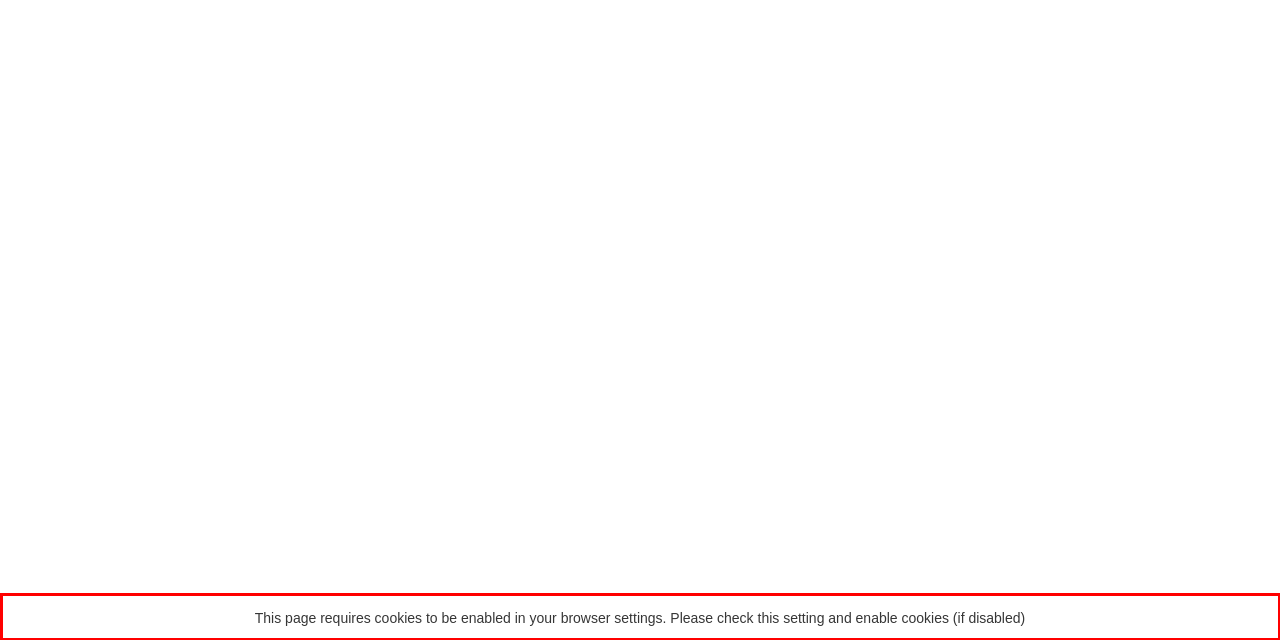In the given screenshot, locate the red bounding box and extract the text content from within it.

This page requires cookies to be enabled in your browser settings. Please check this setting and enable cookies (if disabled)